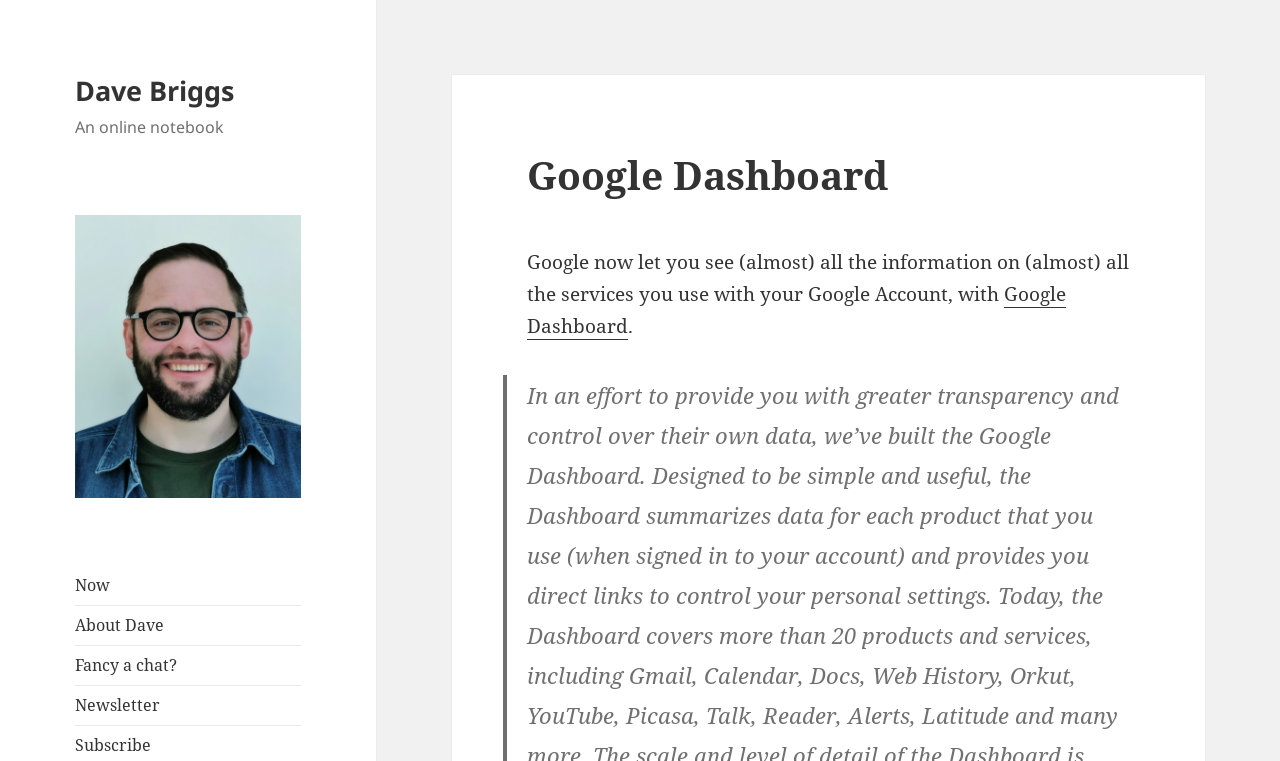What is the purpose of Google Dashboard?
Could you please answer the question thoroughly and with as much detail as possible?

According to the webpage, Google Dashboard allows users to see information on almost all the services they use with their Google Account, which implies that its purpose is to provide a centralized platform for users to access and manage their Google services.